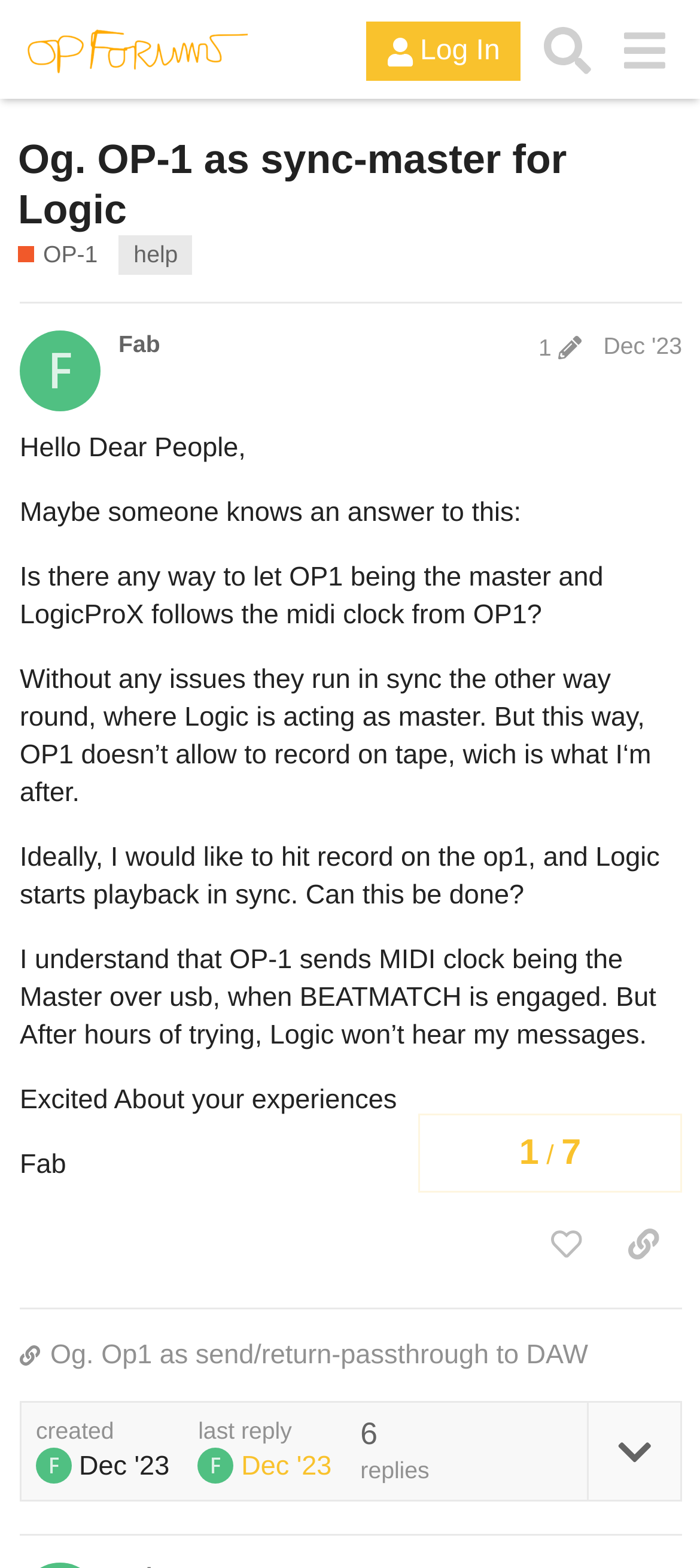Identify the bounding box coordinates of the part that should be clicked to carry out this instruction: "View the topic details".

[0.838, 0.894, 0.972, 0.957]